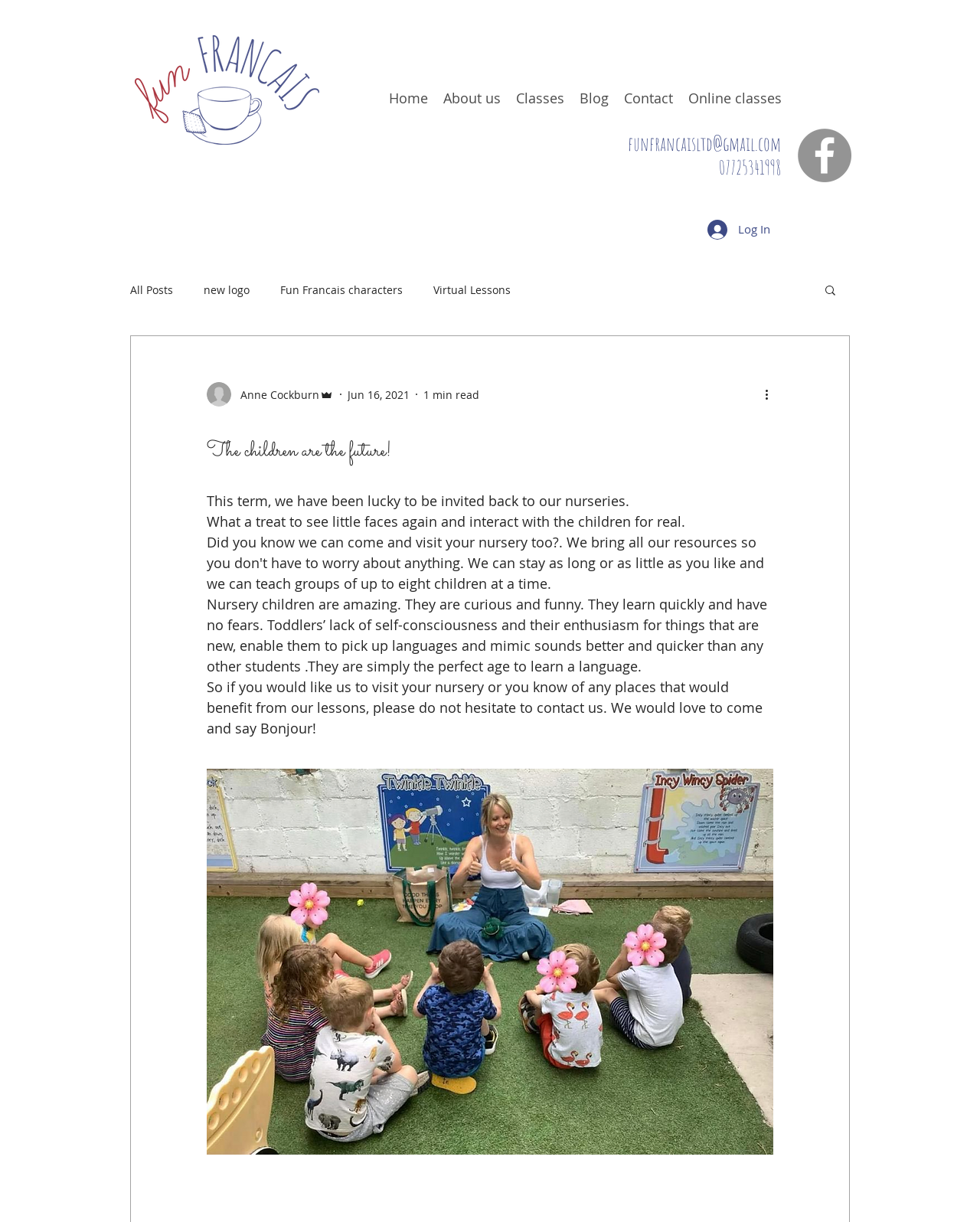Highlight the bounding box coordinates of the element you need to click to perform the following instruction: "Read the 'All Posts' blog."

[0.133, 0.231, 0.177, 0.243]